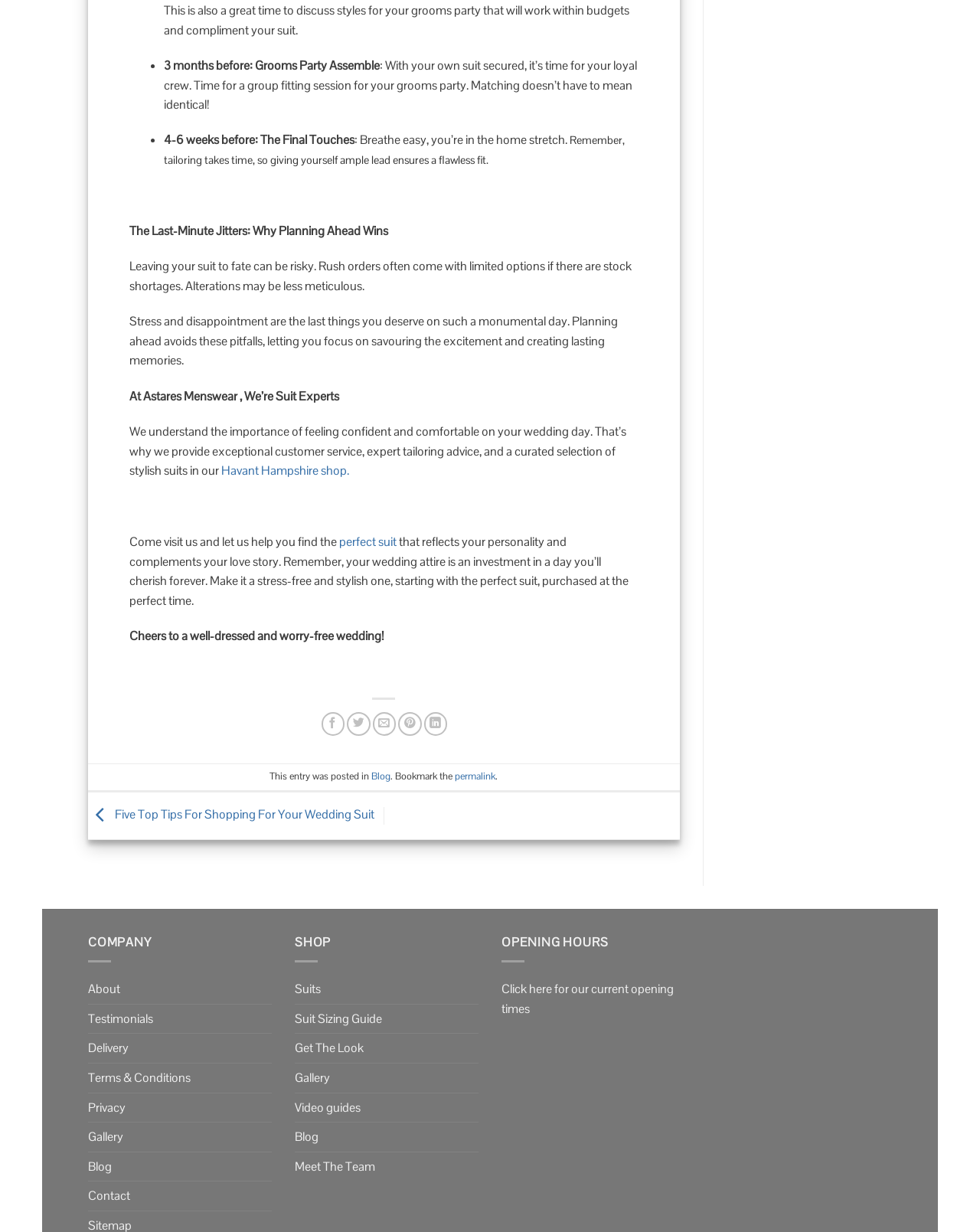Could you please study the image and provide a detailed answer to the question:
How many social media sharing options are available?

There are five social media sharing options available, including Share on Facebook, Share on Twitter, Email to a Friend, Pin on Pinterest, and Share on LinkedIn.